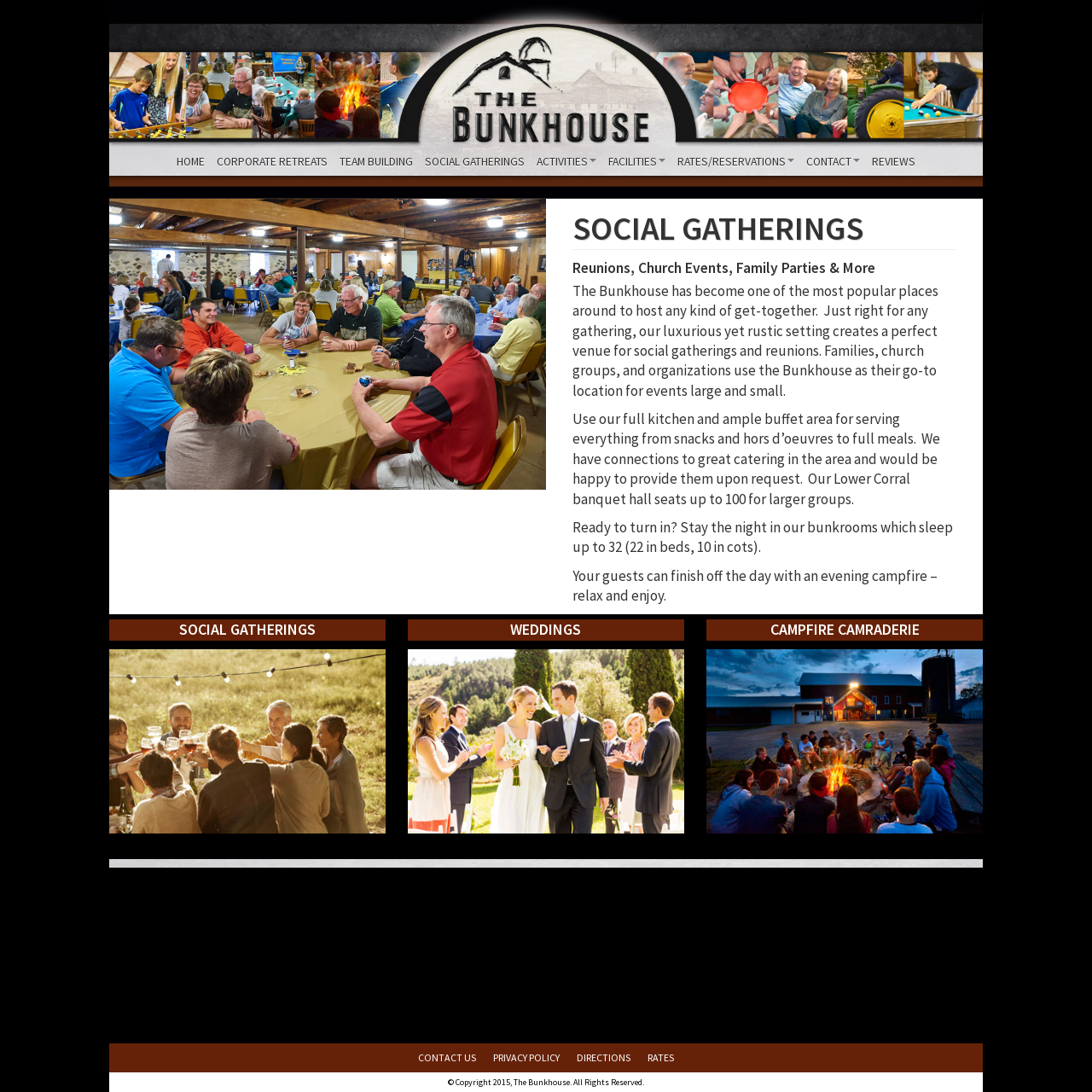Detail the webpage's structure and highlights in your description.

The webpage is about Social Gatherings at the Bunkhouse, a venue for hosting various events. At the top, there is a header section with a logo and a navigation menu consisting of 9 links: HOME, CORPORATE RETREATS, TEAM BUILDING, SOCIAL GATHERINGS, ACTIVITIES, FACILITIES, RATES/RESERVATIONS, CONTACT, and REVIEWS. Below the header, there is a large image that spans the width of the page.

The main content area is divided into sections. The first section has a heading "SOCIAL GATHERINGS" and a subheading "Reunions, Church Events, Family Parties & More". This section describes the Bunkhouse as a popular venue for social gatherings and reunions, highlighting its luxurious yet rustic setting. There are three paragraphs of text that provide more information about the venue's amenities, including a full kitchen, buffet area, and bunkrooms.

Below this section, there are three columns with headings "SOCIAL GATHERINGS", "WEDDINGS", and "CAMPFIRE CAMRADERIE". Each column has an image and a brief description. The "CAMPFIRE CAMRADERIE" column has a link to a page about Grad Party Campfire.

At the bottom of the page, there is a footer section with a stripe image and a set of links: CONTACT US, PRIVACY POLICY, DIRECTIONS, and RATES. There is also a copyright notice at the very bottom of the page.